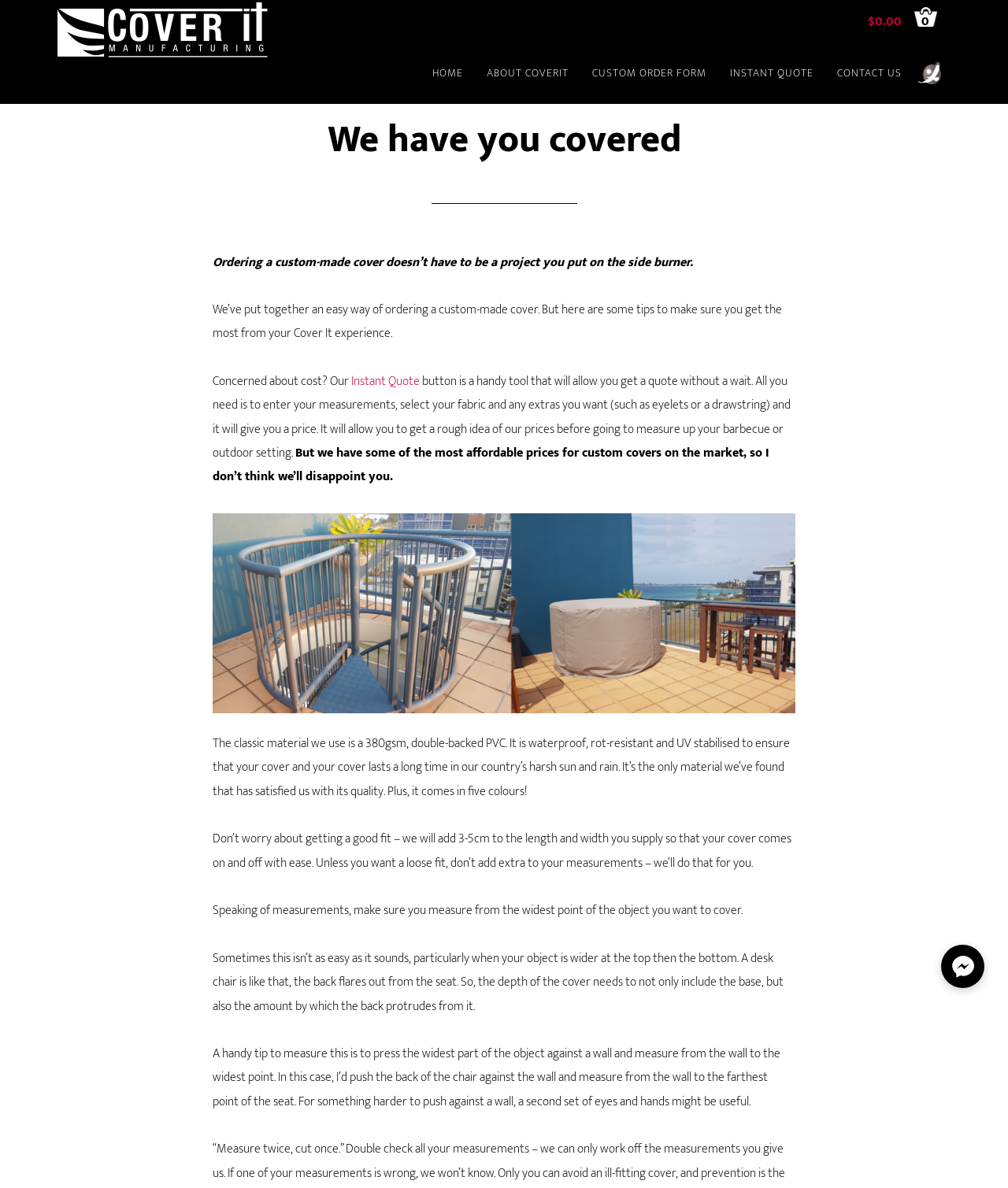What is the purpose of the Instant Quote button?
Refer to the image and provide a thorough answer to the question.

I found the purpose of the Instant Quote button by reading the text that describes its function, which states that 'our Instant Quote button is a handy tool that will allow you get a quote without a wait.' This text is located near the top of the webpage, explaining the benefits of using the Instant Quote feature.